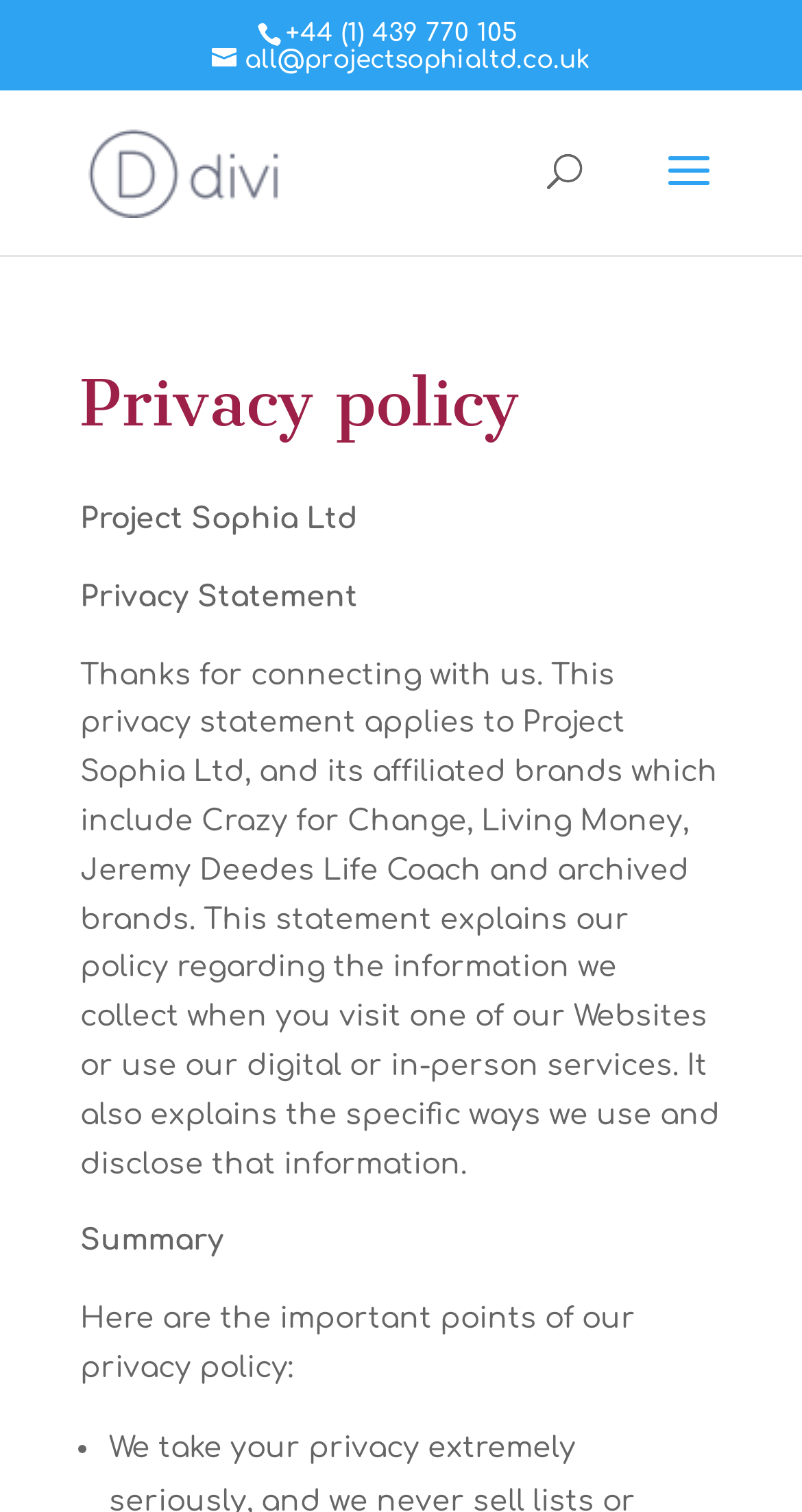What is the email address of Project Sophia Ltd?
Answer with a single word or phrase, using the screenshot for reference.

all@projectsophialtd.co.uk